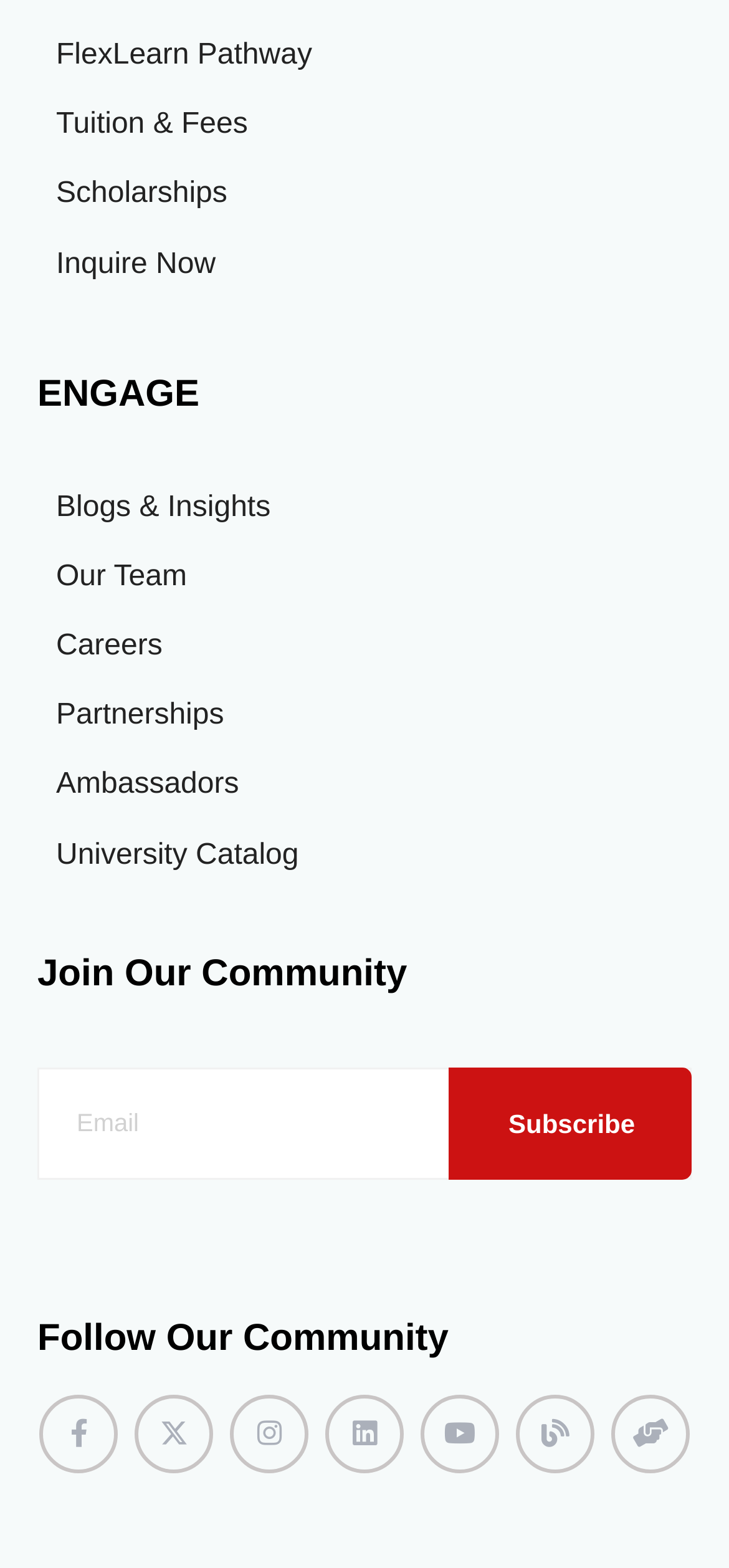Please specify the bounding box coordinates of the clickable section necessary to execute the following command: "Visit Facebook page".

[0.054, 0.889, 0.162, 0.939]